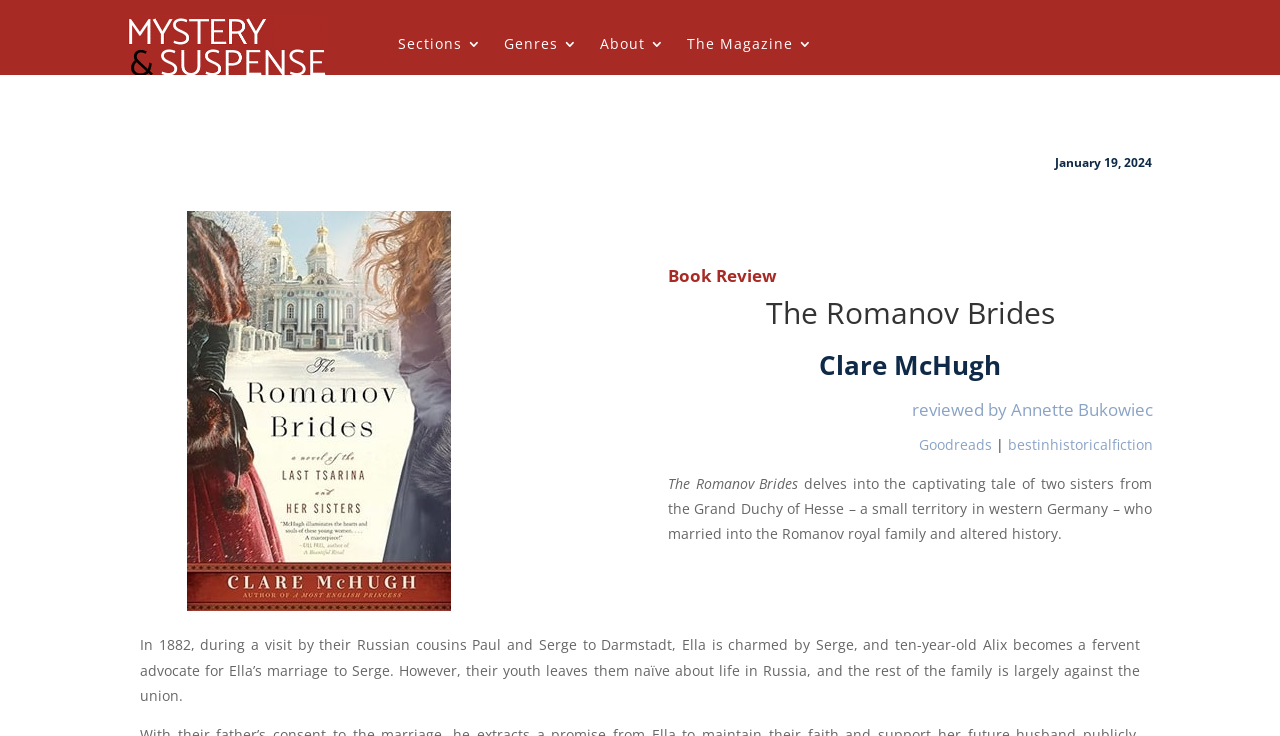Give a one-word or short phrase answer to this question: 
What is the name of the reviewer?

Annette Bukowiec